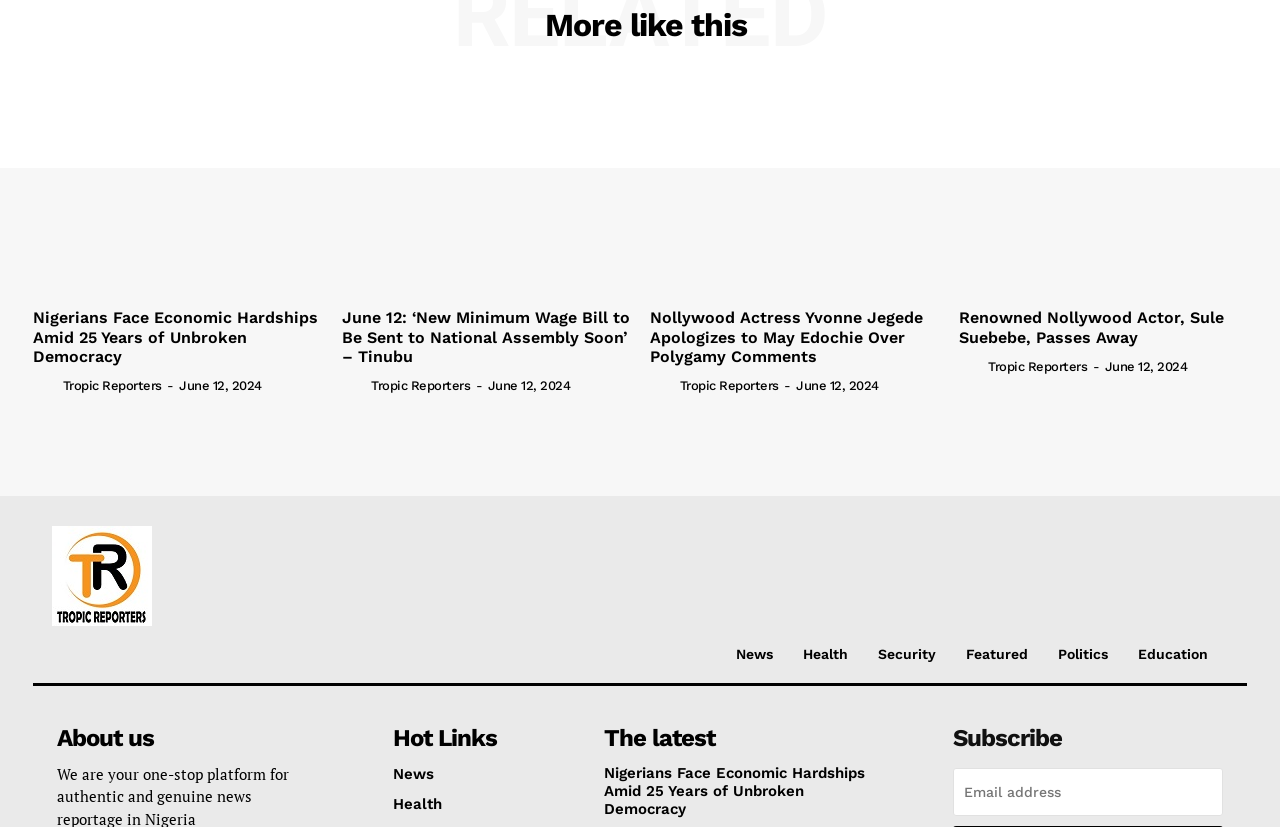Please find the bounding box for the UI component described as follows: "Tropic Reporters".

[0.049, 0.457, 0.126, 0.476]